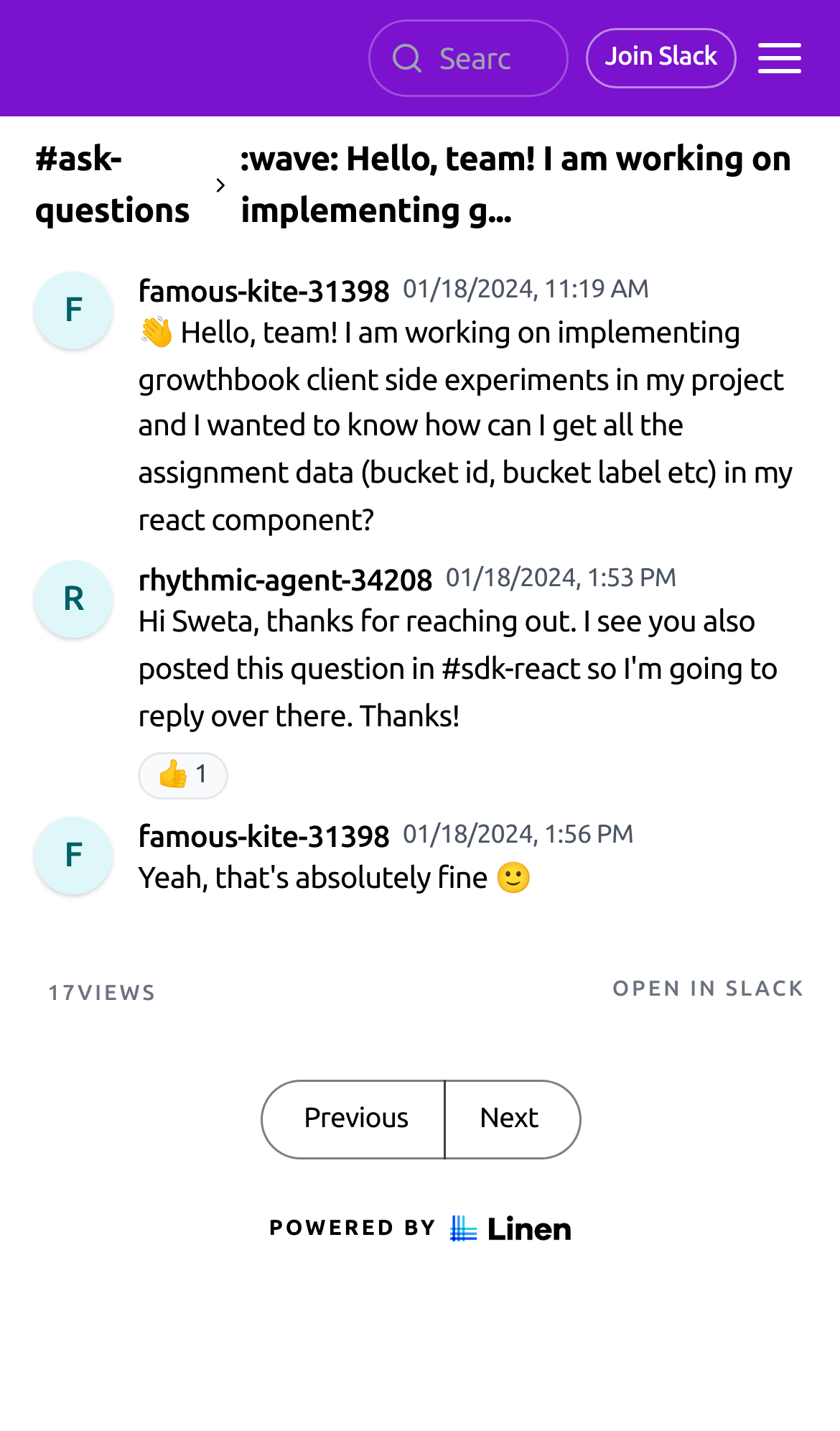Pinpoint the bounding box coordinates of the area that must be clicked to complete this instruction: "Search for something".

[0.438, 0.014, 0.676, 0.068]